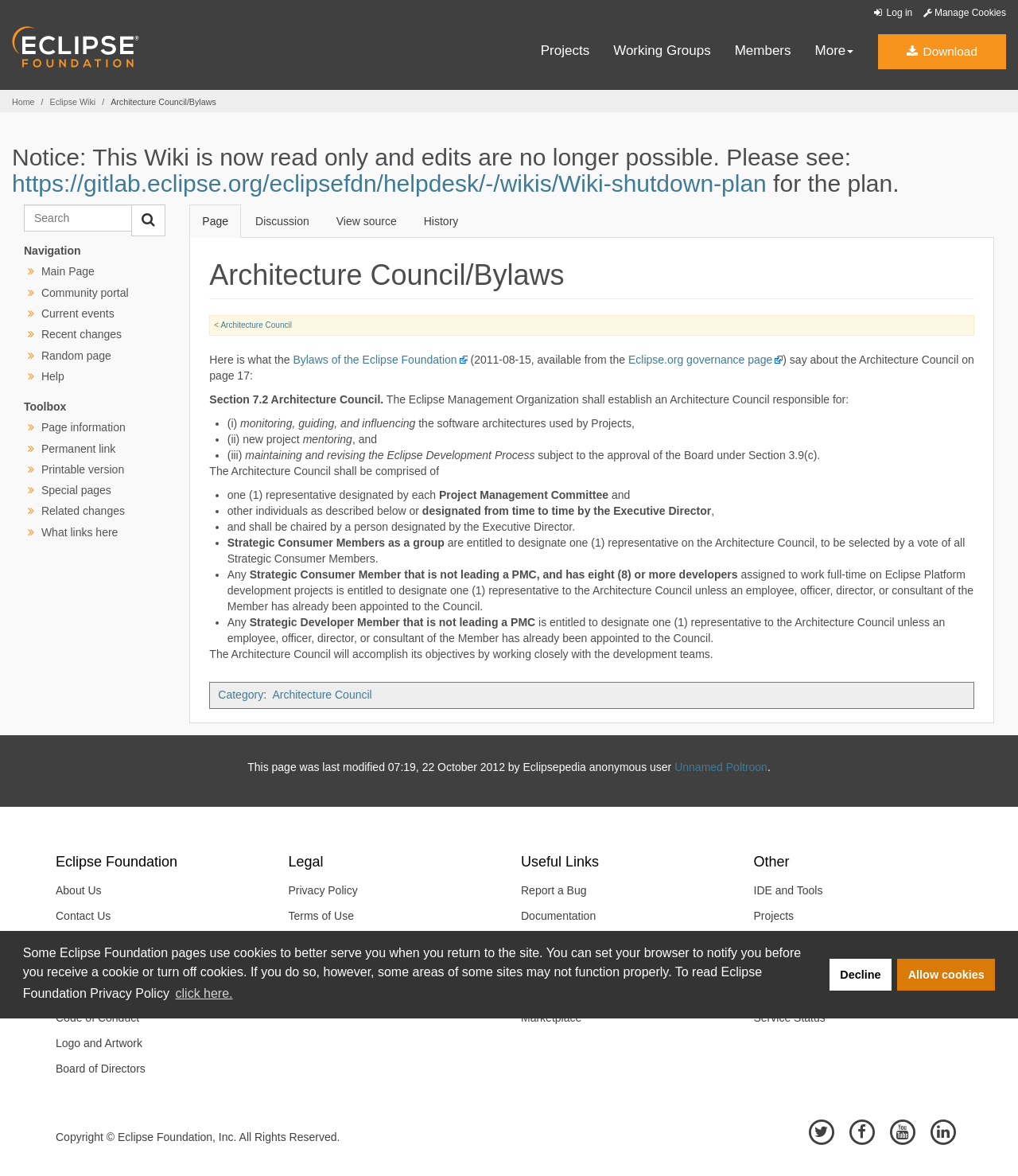Determine the bounding box coordinates of the region I should click to achieve the following instruction: "Search for something". Ensure the bounding box coordinates are four float numbers between 0 and 1, i.e., [left, top, right, bottom].

[0.023, 0.174, 0.13, 0.197]